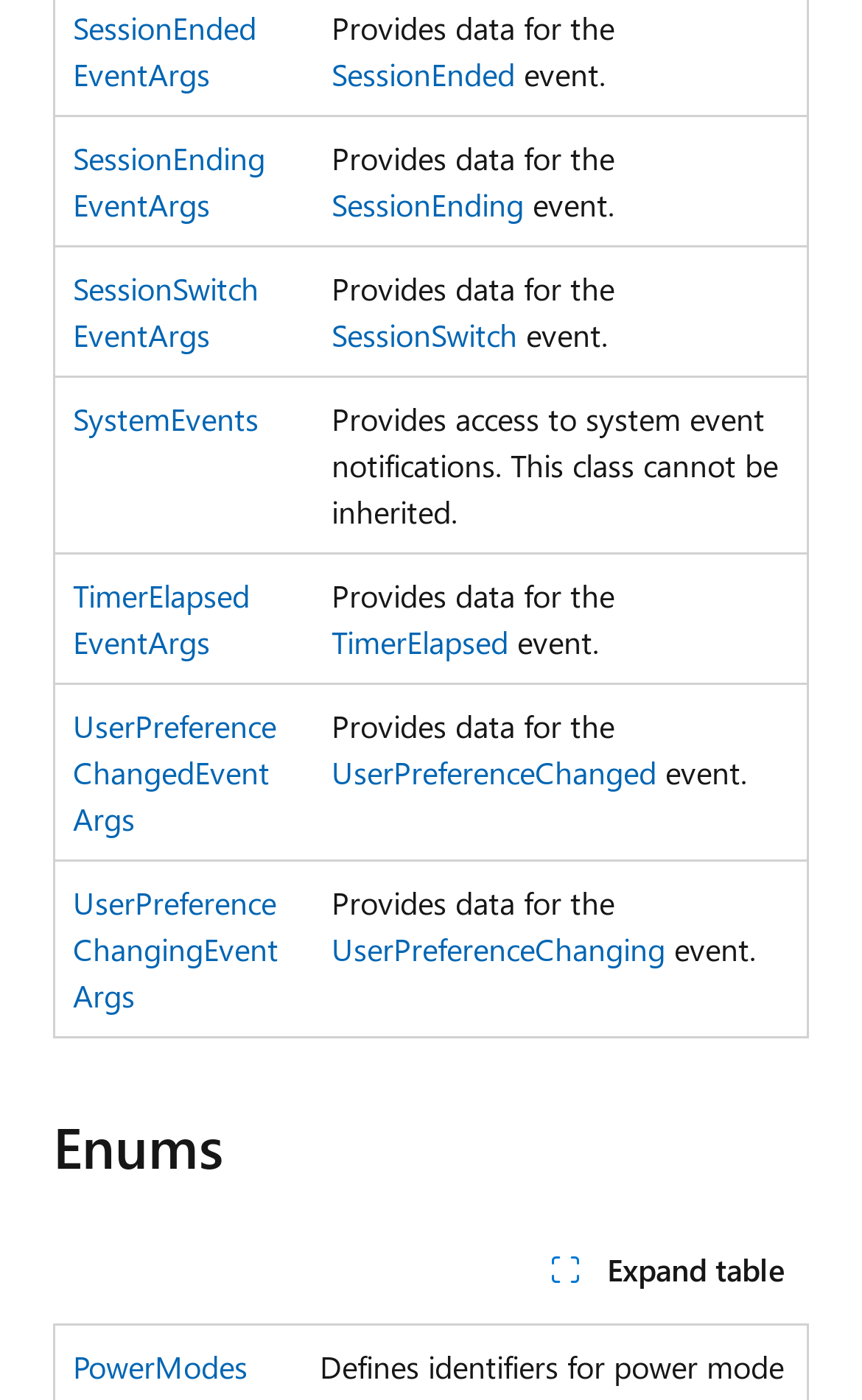Answer with a single word or phrase: 
What event does the 'Timer Elapsed Event Args' class provide data for?

TimerElapsed